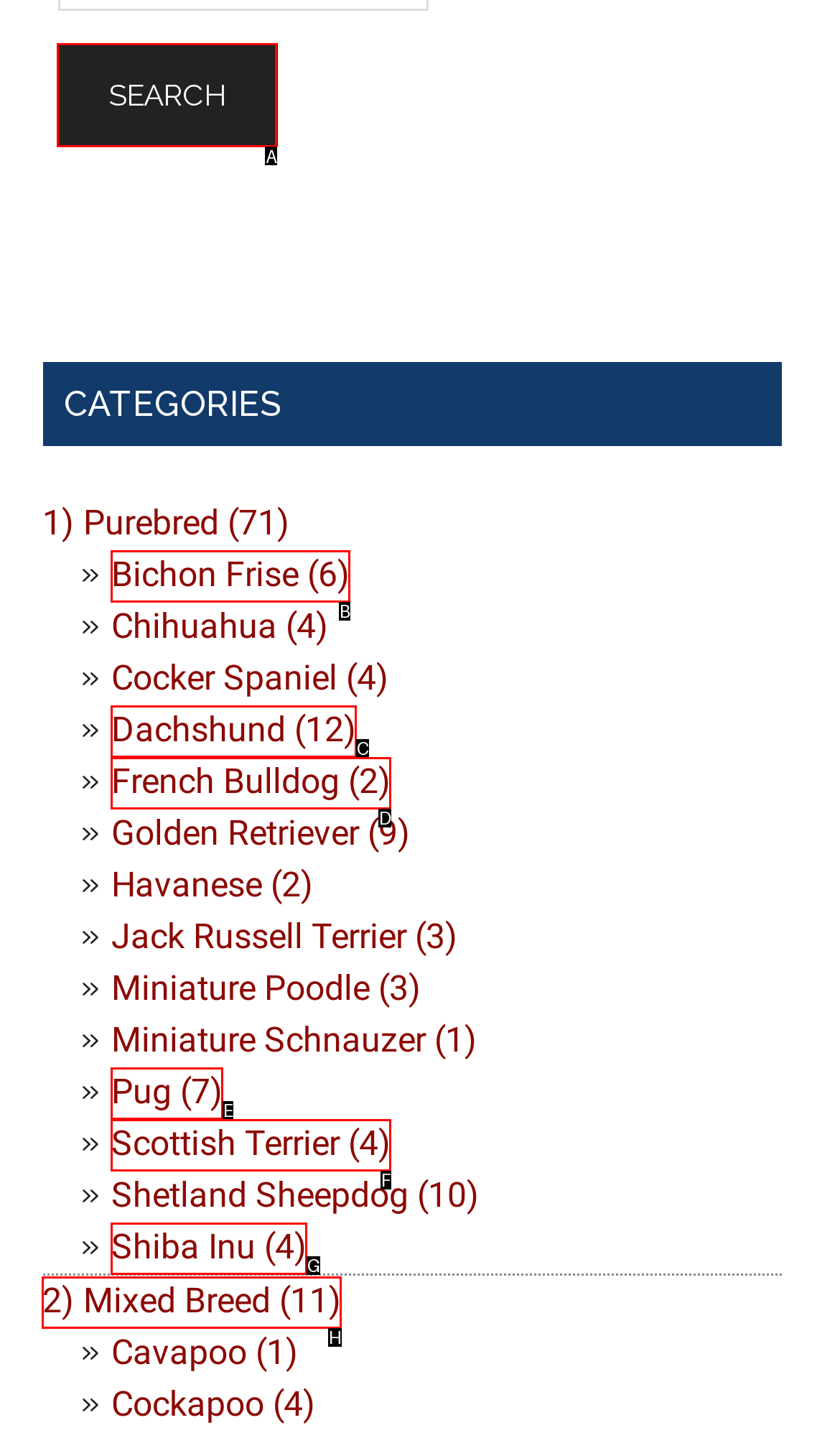Select the letter of the UI element that best matches: VOCATIONAL LEADERSHIP
Answer with the letter of the correct option directly.

None